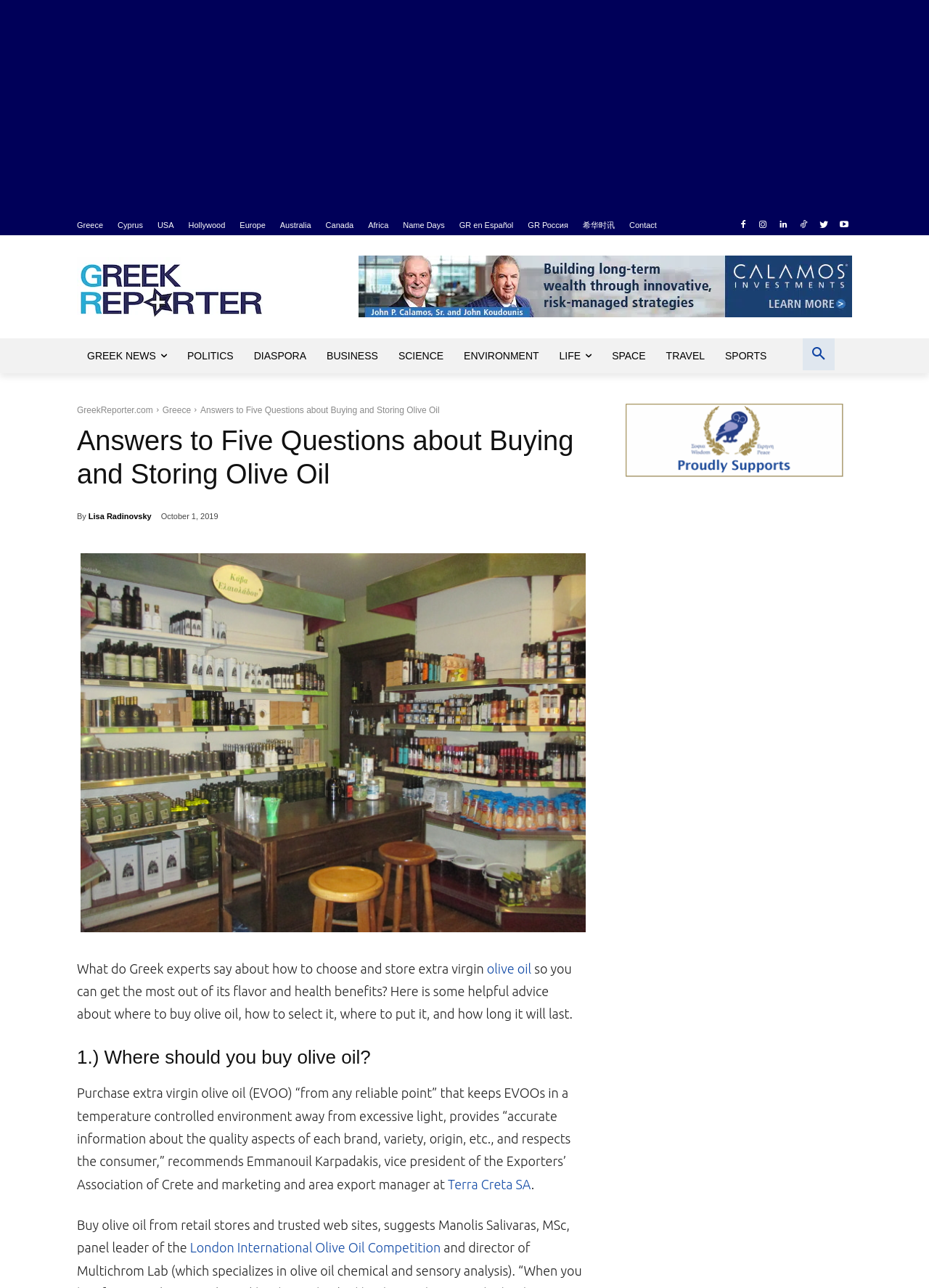Using the information in the image, could you please answer the following question in detail:
What is the date of the article?

I found the date of the article by looking at the text next to the author's name, which is located below the main heading of the article.